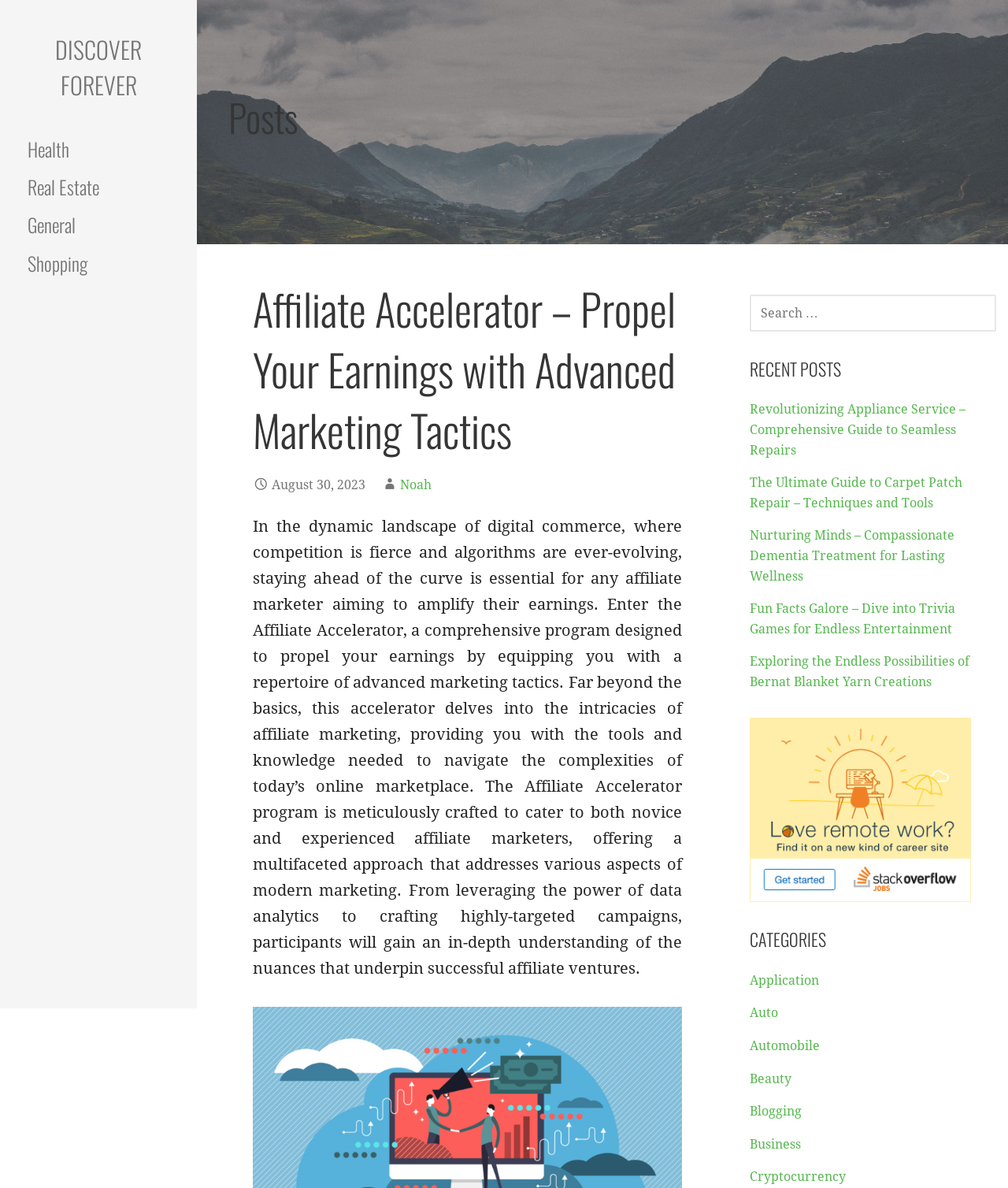What is the category of the first link?
Look at the screenshot and respond with one word or a short phrase.

Health